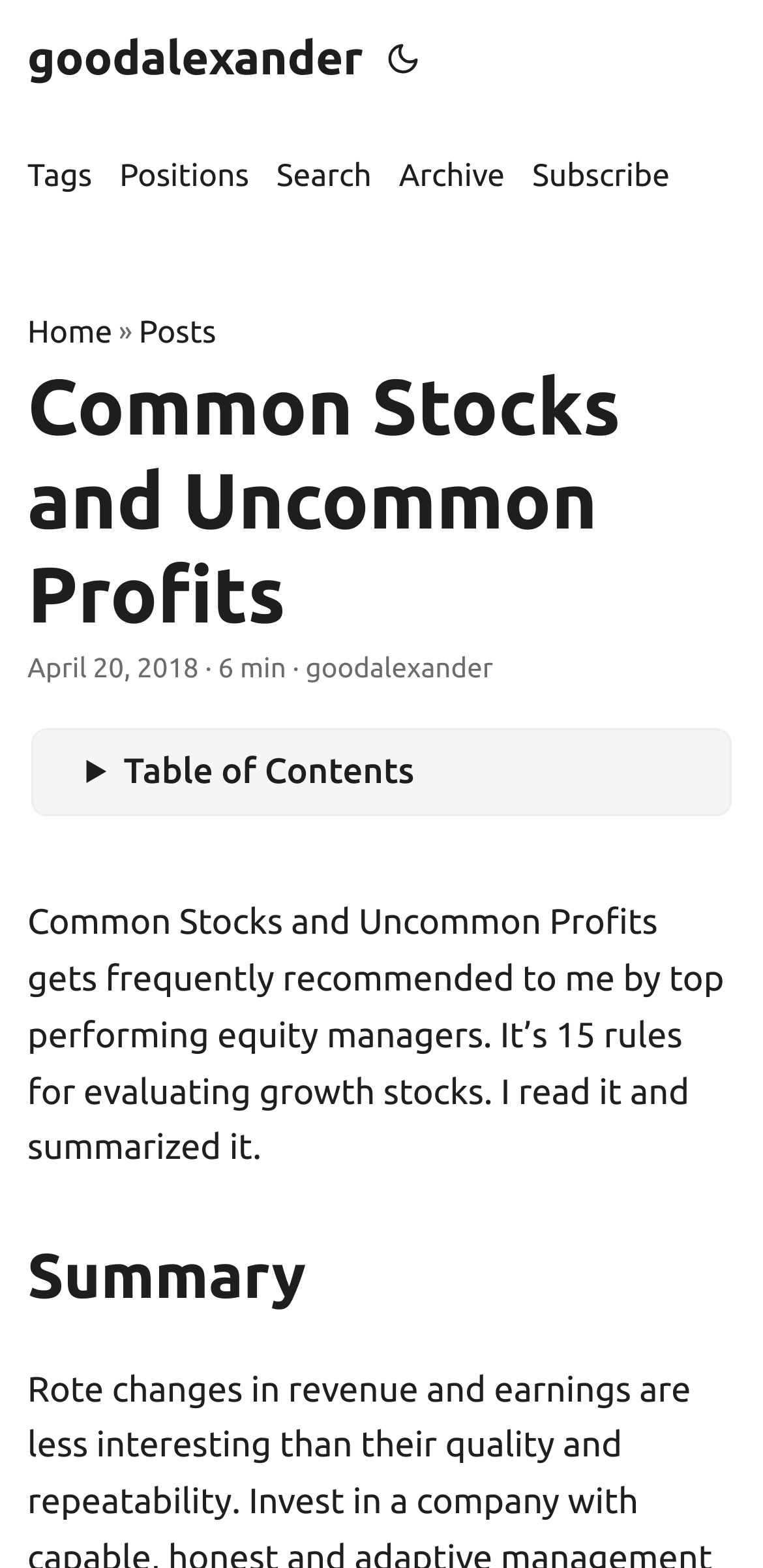Identify the bounding box of the UI component described as: "title="(Alt + T)"".

[0.496, 0.0, 0.558, 0.075]